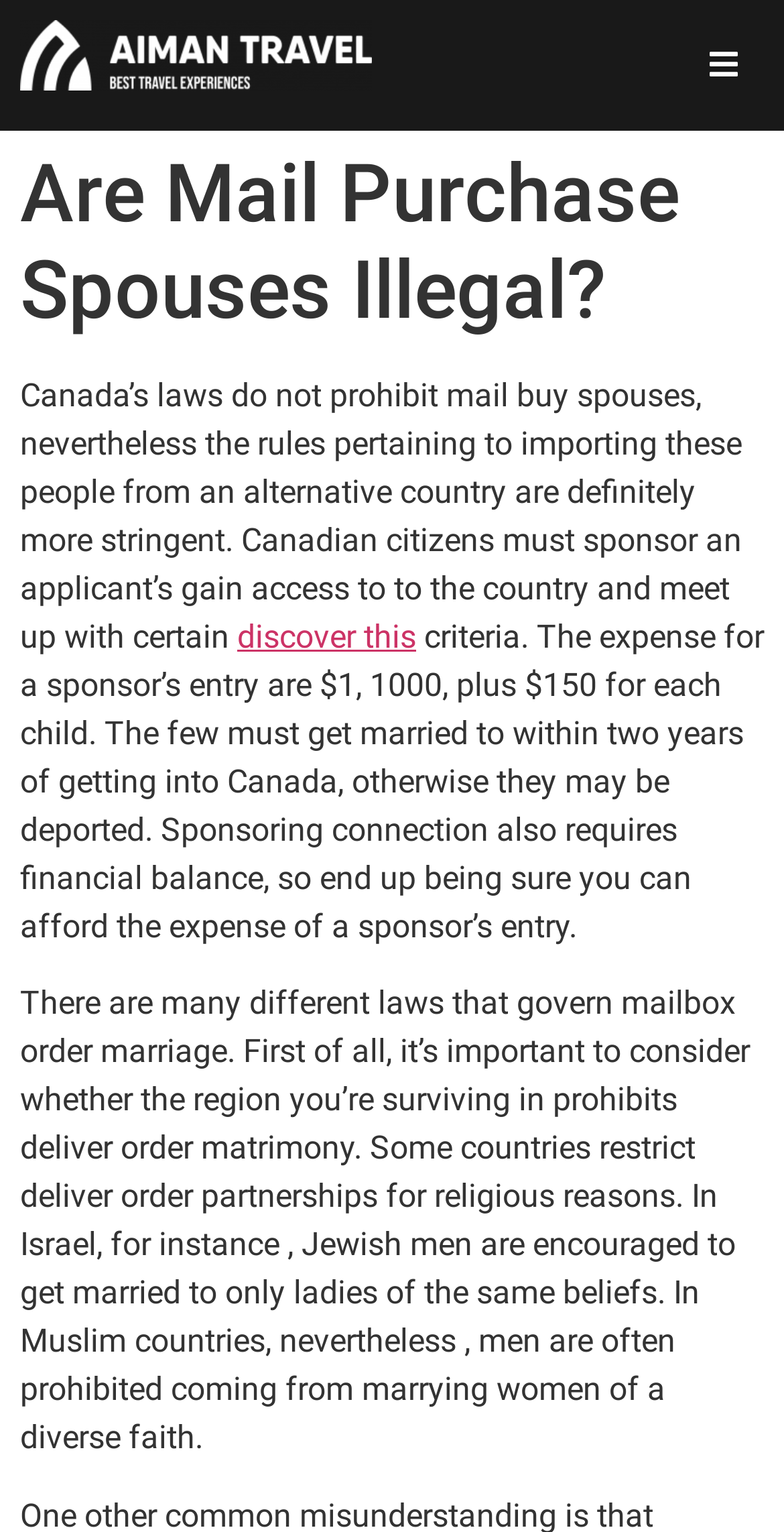Please find the bounding box coordinates of the element that needs to be clicked to perform the following instruction: "Download Paypal Icon PNG". The bounding box coordinates should be four float numbers between 0 and 1, represented as [left, top, right, bottom].

None